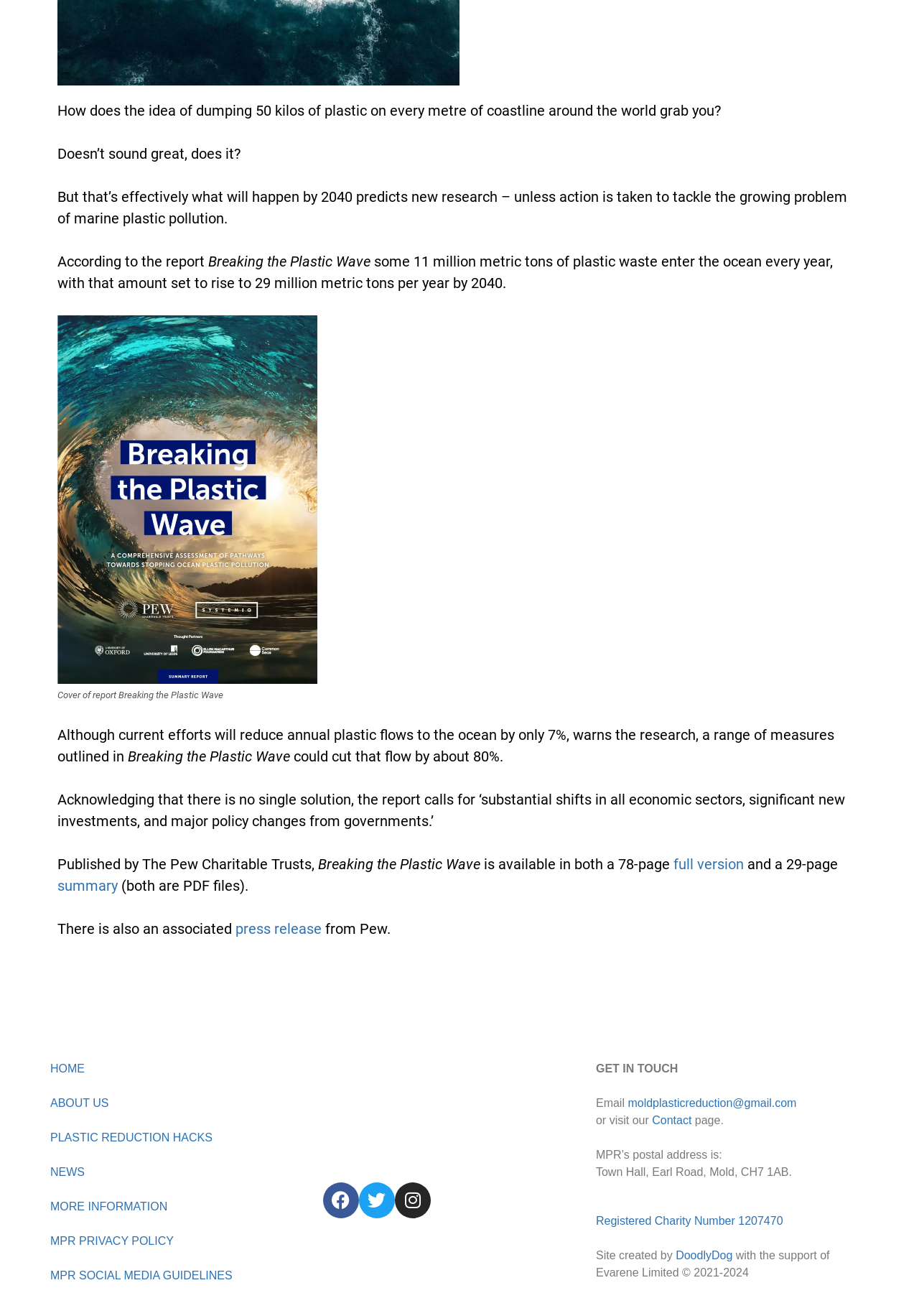From the element description: "MORE INFORMATION", extract the bounding box coordinates of the UI element. The coordinates should be expressed as four float numbers between 0 and 1, in the order [left, top, right, bottom].

[0.055, 0.912, 0.182, 0.921]